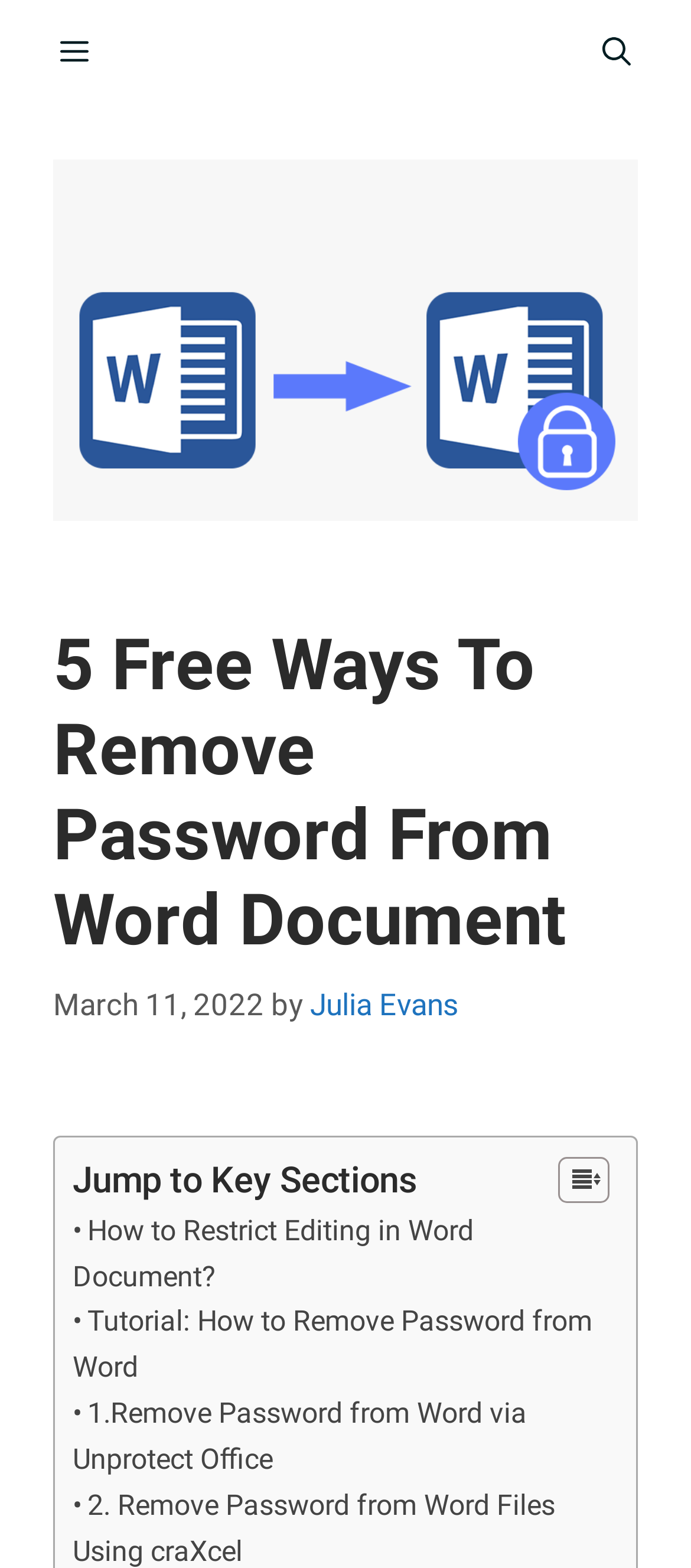Provide a thorough summary of the webpage.

The webpage is about removing passwords from Word documents, specifically focusing on old versions. At the top left corner, there is a menu button labeled "Menu". On the top right corner, there is a link to open a search bar. Below the search bar, there is an image related to Word passwords.

The main content of the webpage is headed by a title "5 Free Ways To Remove Password From Word Document", which is positioned in the top half of the page. Below the title, there is a timestamp indicating the publication date, "March 11, 2022", and the author's name, "Julia Evans".

Following the title, there is a table of contents section, which is divided into several links. The first link is labeled "Jump to Key Sections", and the second link is "Table of Content". Below the table of contents, there are several links to related articles, including "How to Restrict Editing in Word Document?", "Tutorial: How to Remove Password from Word", and two links to specific methods of removing passwords from Word files.

There are five links in total, each describing a different approach to removing passwords from Word documents. The links are positioned in a vertical column, taking up the majority of the page's content area.